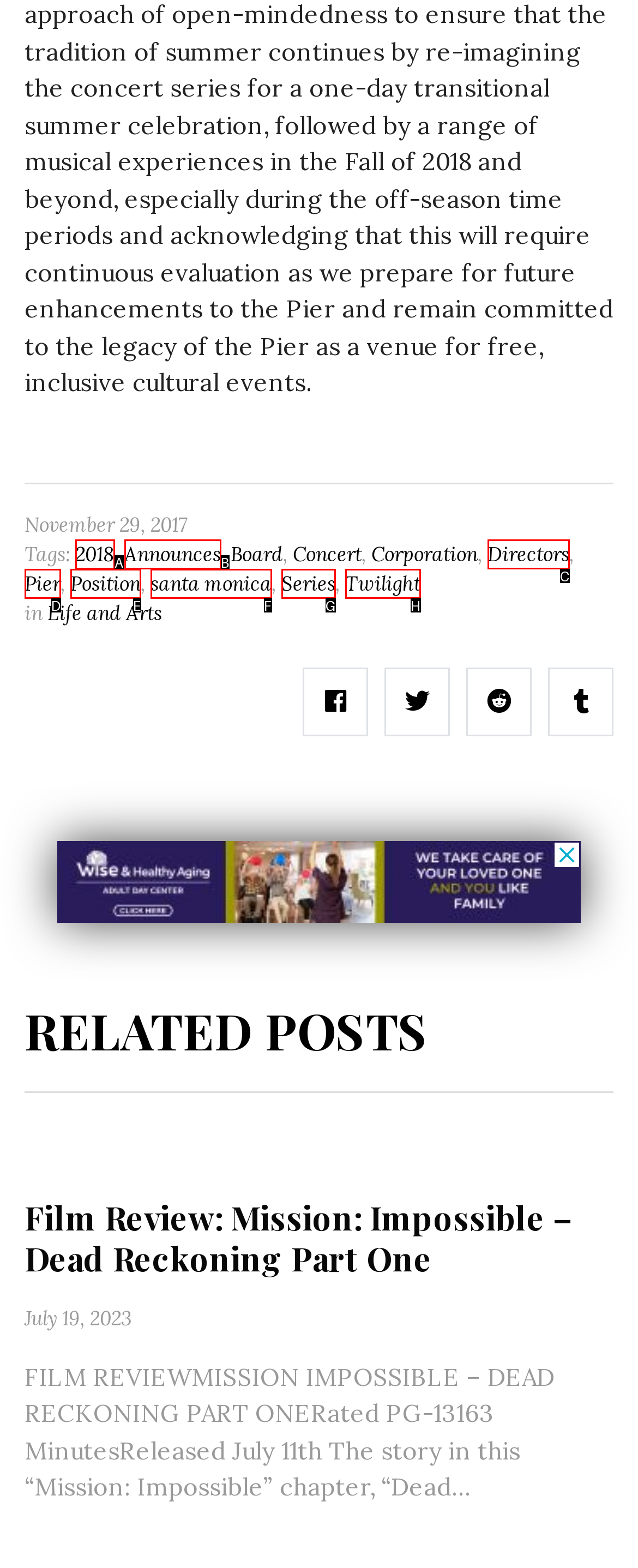Using the description: santa monica, find the HTML element that matches it. Answer with the letter of the chosen option.

F